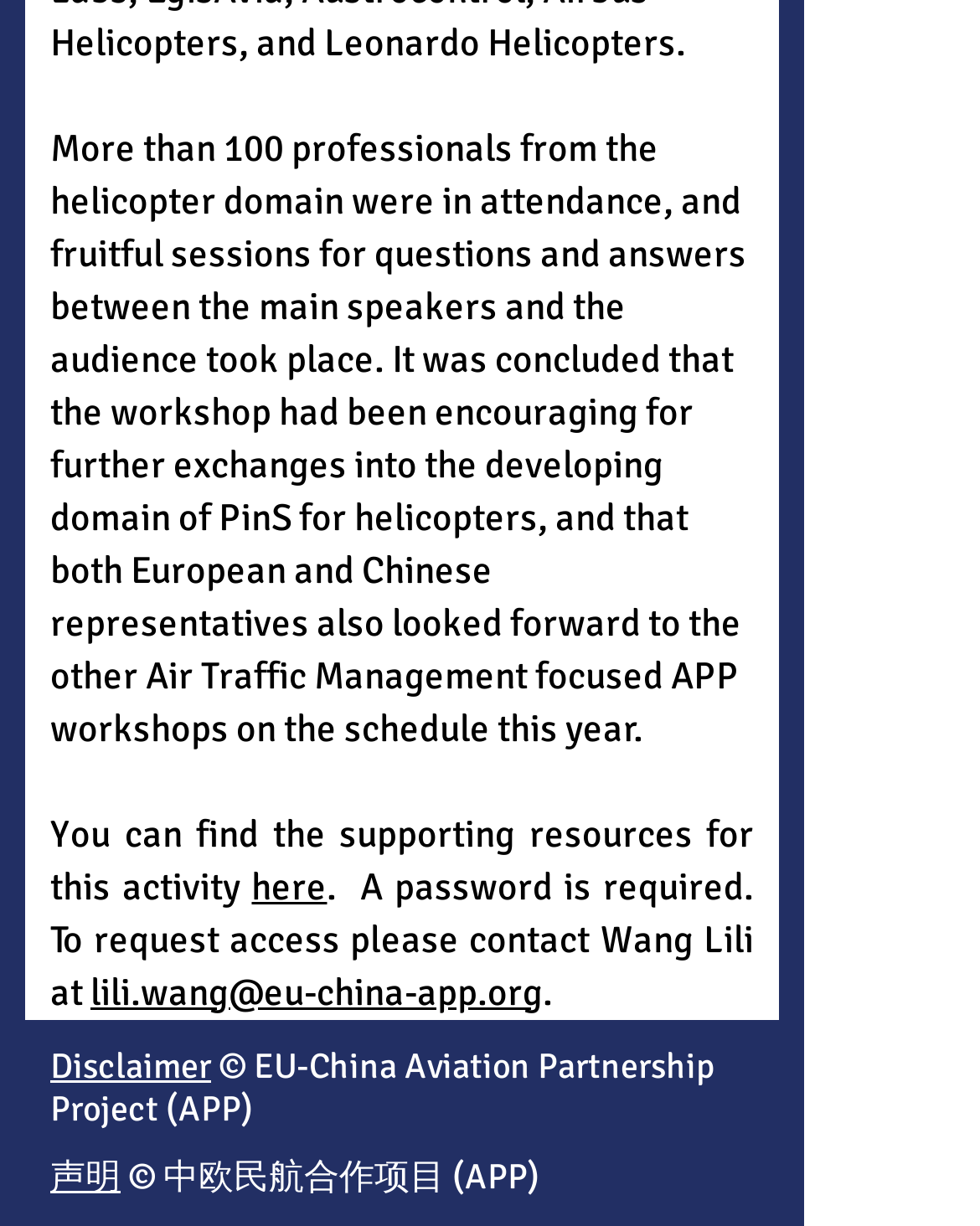What is the copyright information?
Answer the question in a detailed and comprehensive manner.

The copyright information is attributed to the EU-China Aviation Partnership Project (APP), as stated at the bottom of the webpage in both English and Chinese.